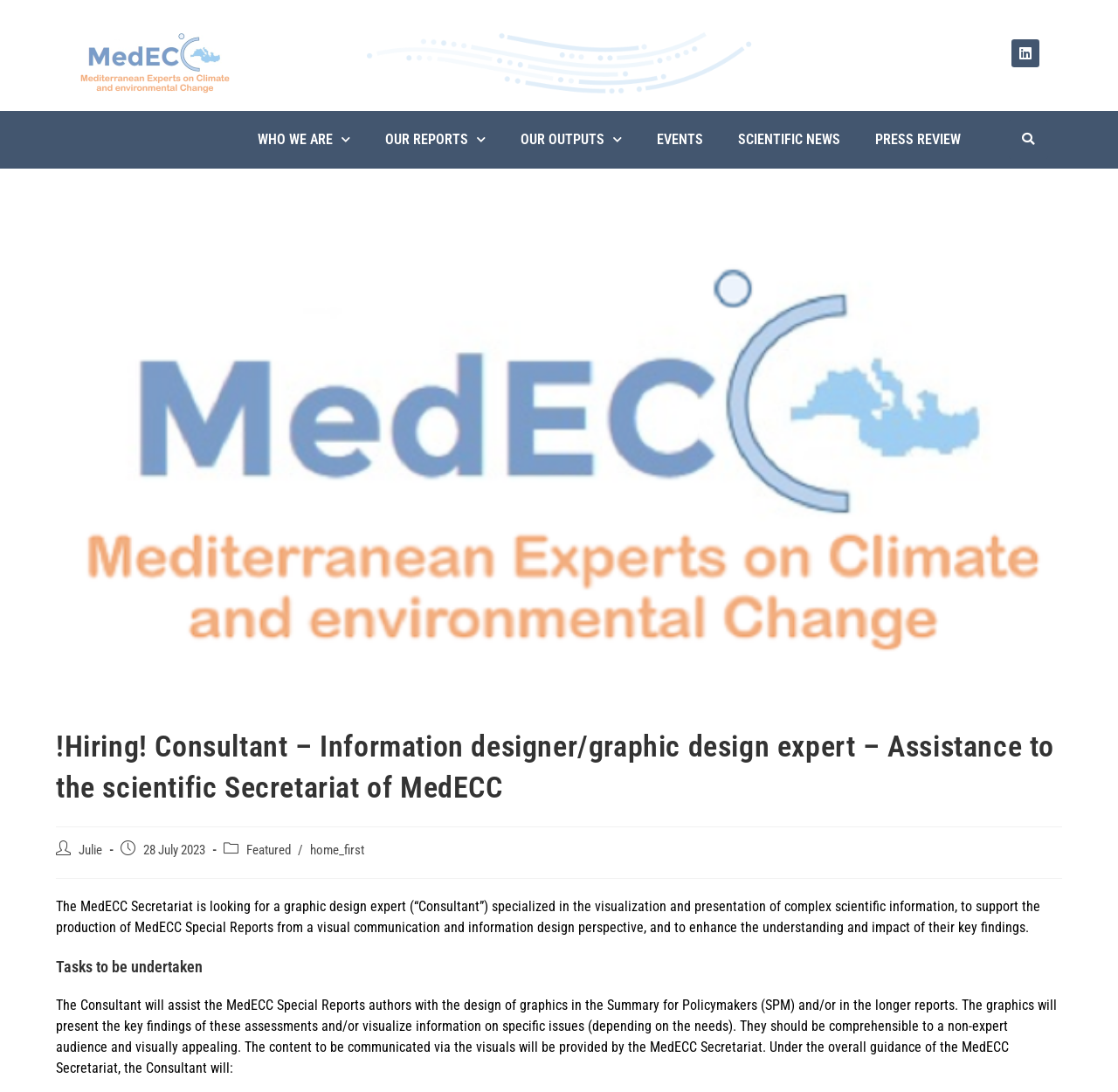Who will provide the content for the visuals?
Please use the image to provide an in-depth answer to the question.

According to the webpage, the MedECC Secretariat will provide the content to be communicated via the visuals, and the Consultant will design the graphics under their overall guidance.